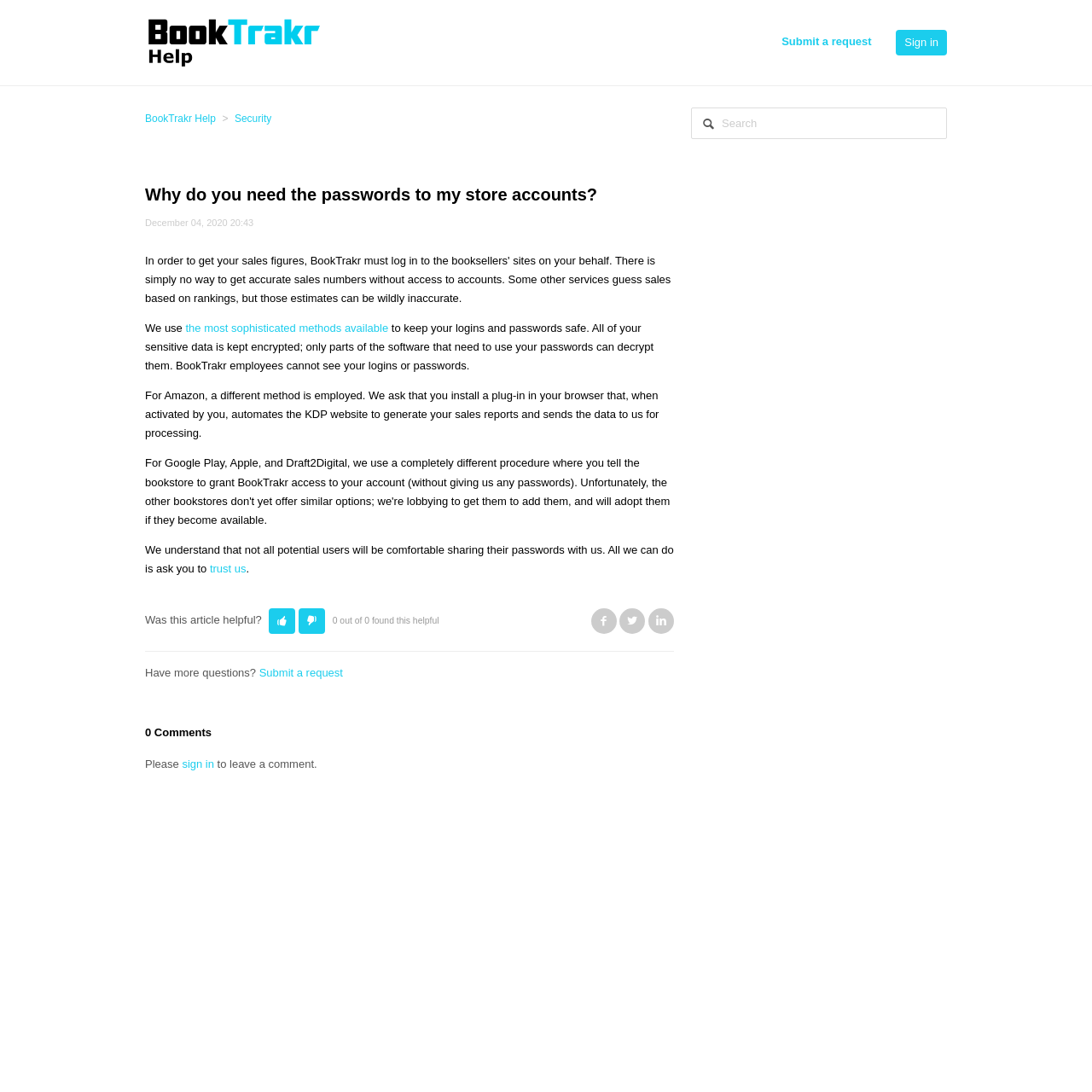Please identify the bounding box coordinates of the area that needs to be clicked to fulfill the following instruction: "Submit a request."

[0.716, 0.031, 0.798, 0.046]